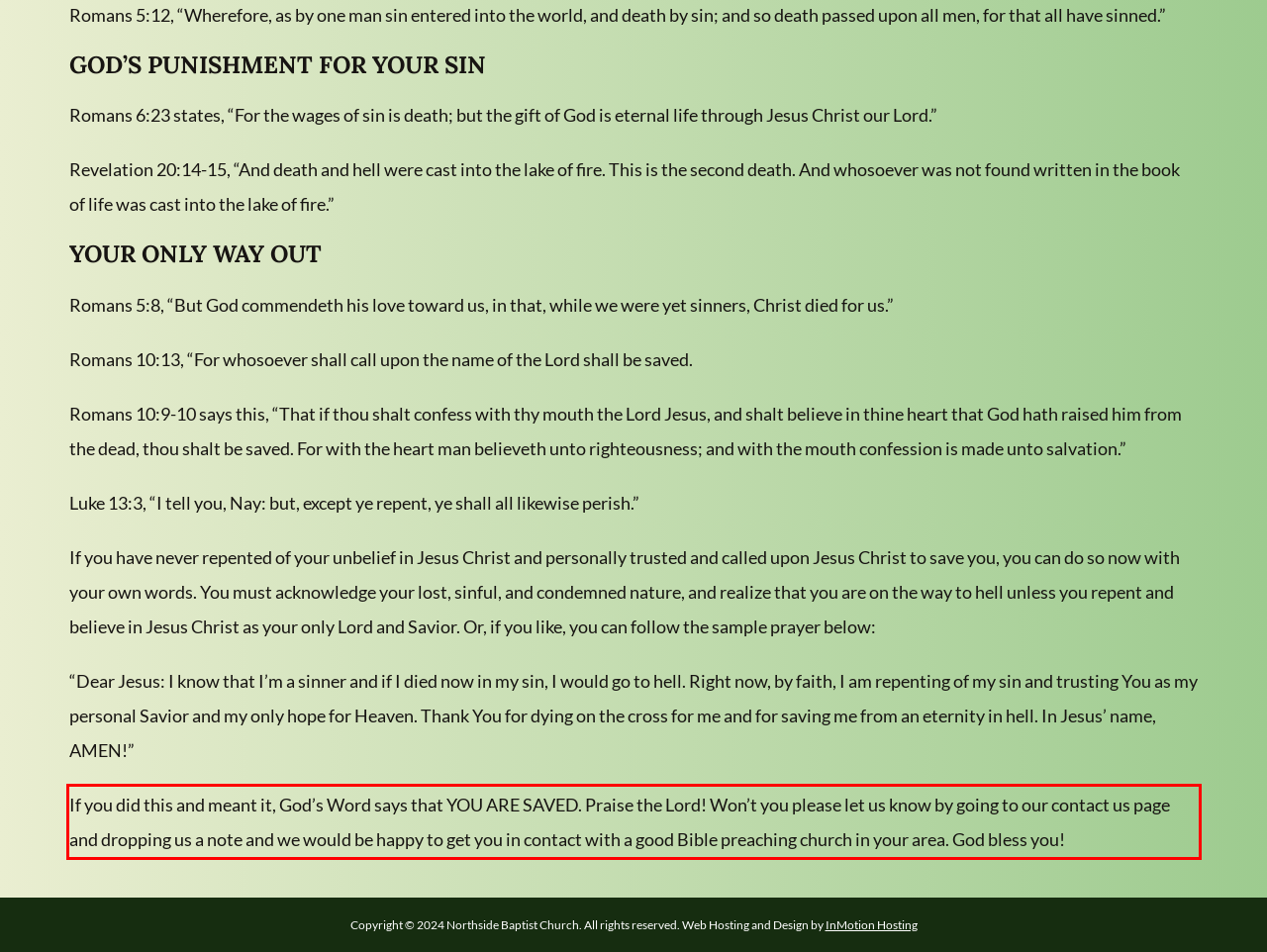Given a screenshot of a webpage, locate the red bounding box and extract the text it encloses.

If you did this and meant it, God’s Word says that YOU ARE SAVED. Praise the Lord! Won’t you please let us know by going to our contact us page and dropping us a note and we would be happy to get you in contact with a good Bible preaching church in your area. God bless you!